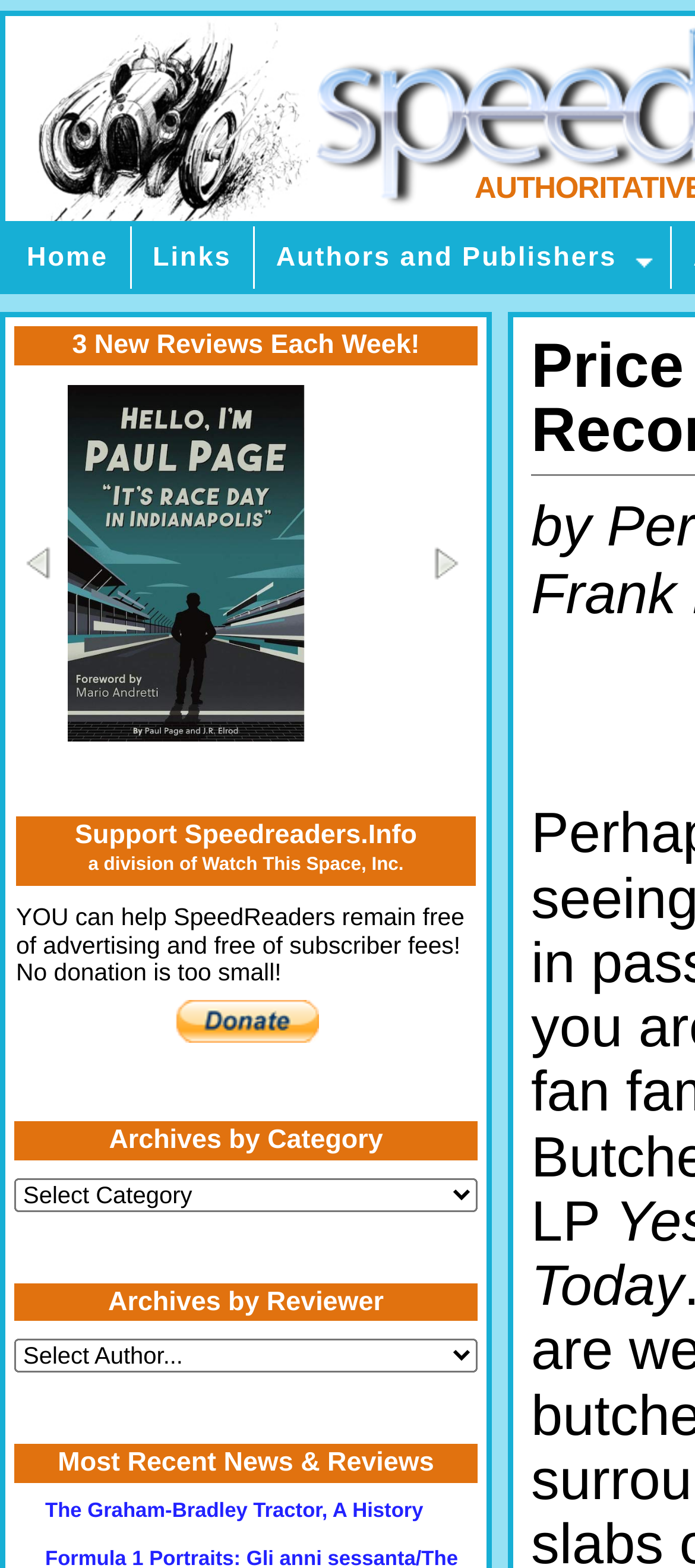What is the title of the first article in the 'Most Recent News & Reviews' section?
Answer the question using a single word or phrase, according to the image.

The Graham-Bradley Tractor, A History